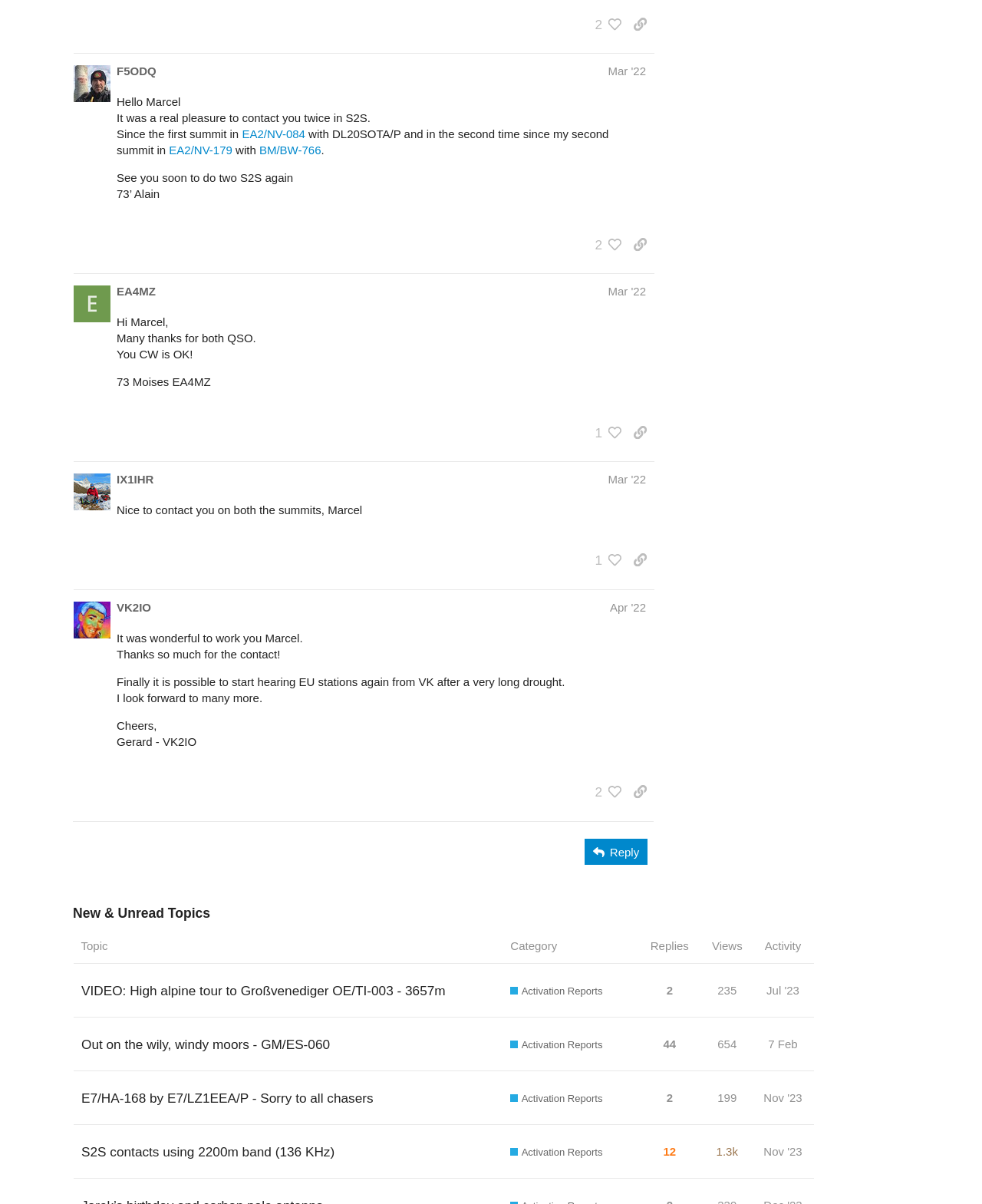Pinpoint the bounding box coordinates for the area that should be clicked to perform the following instruction: "Sort topics by activity".

[0.779, 0.78, 0.816, 0.791]